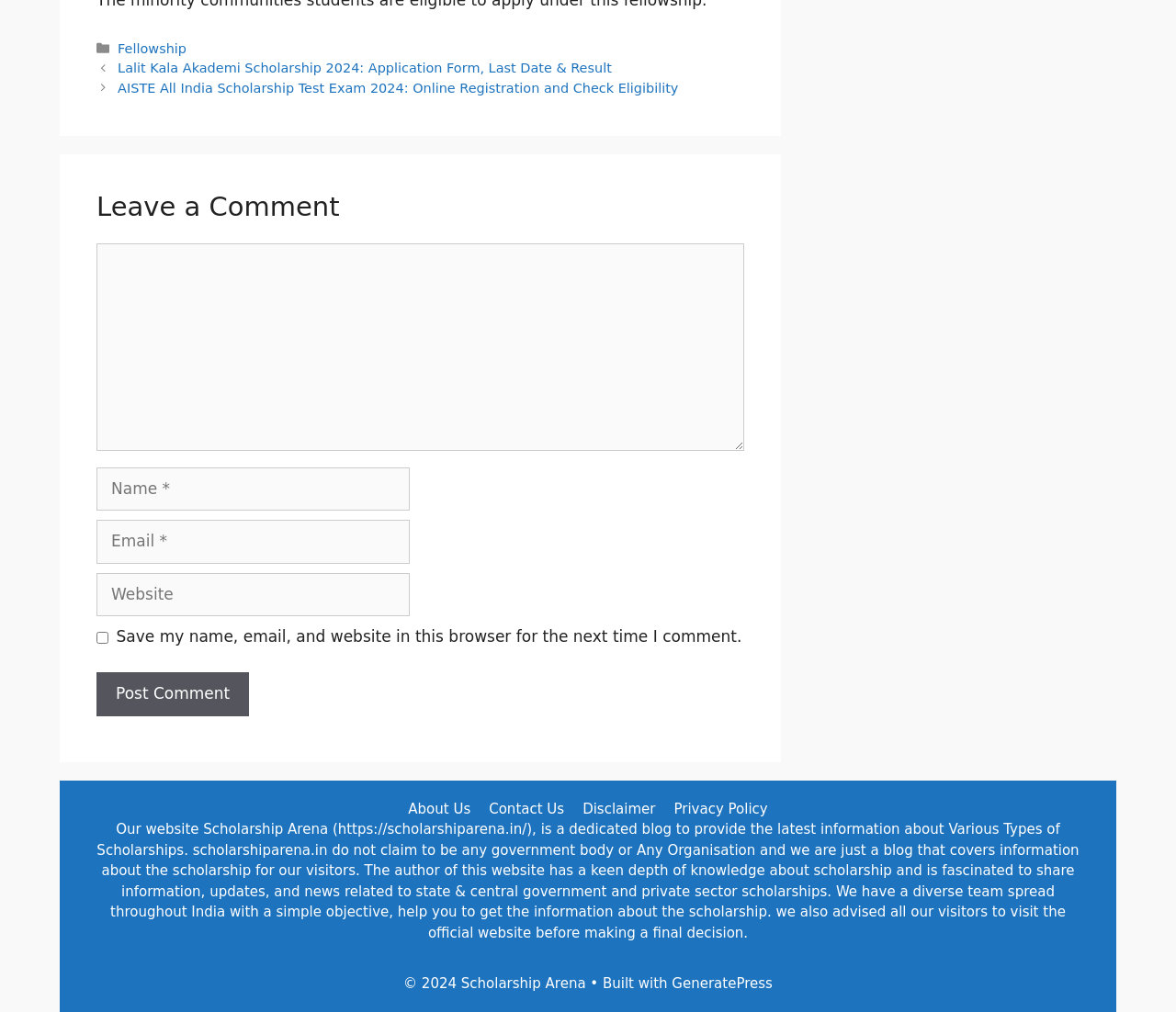Pinpoint the bounding box coordinates of the area that must be clicked to complete this instruction: "Click on the link 'MANF Website'".

[0.389, 0.304, 0.498, 0.322]